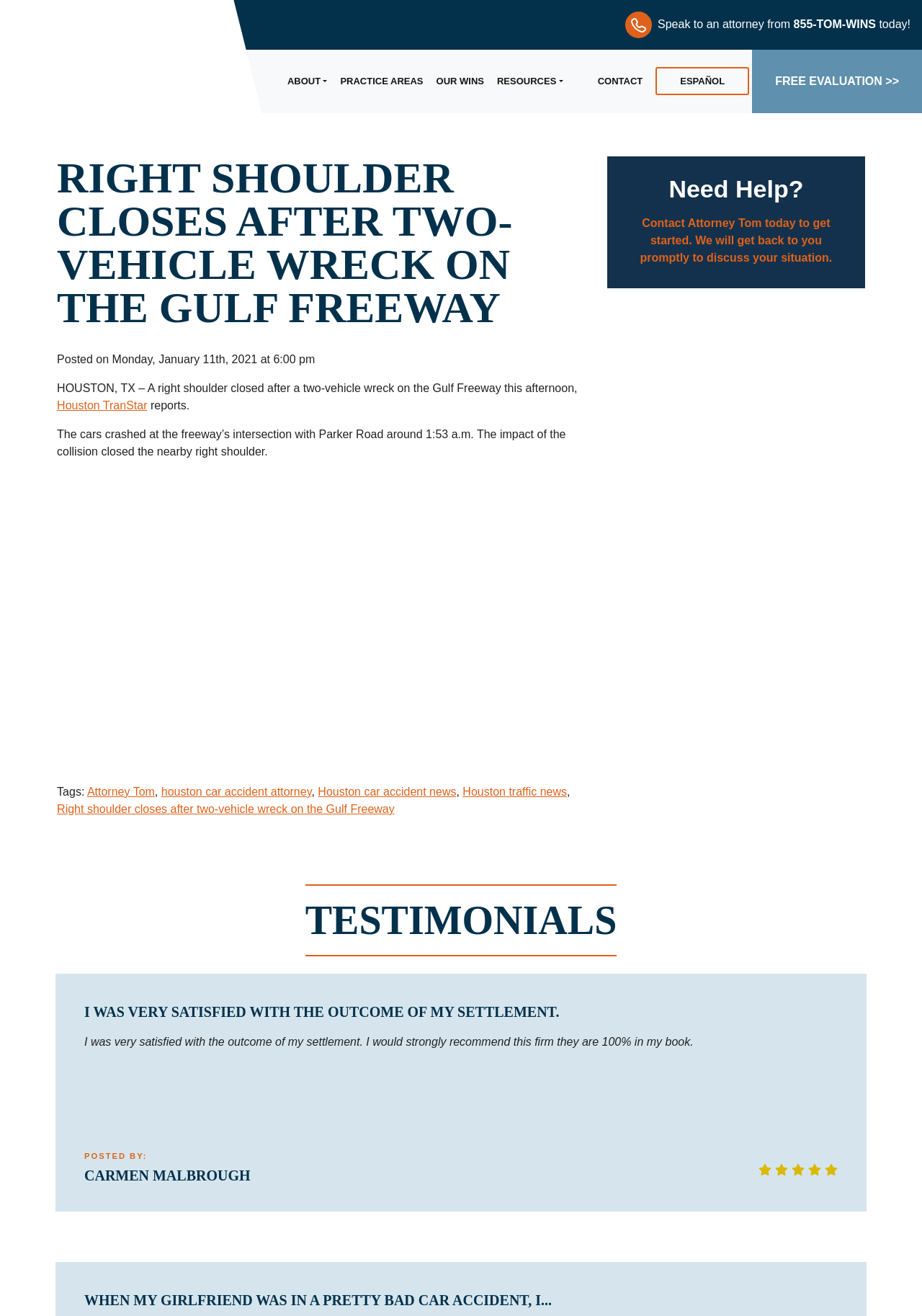What is the location of the accident?
Based on the image, answer the question in a detailed manner.

I found the location of the accident by reading the article on the webpage, which mentions that the accident occurred on the Gulf Freeway at the intersection with Parker Road.